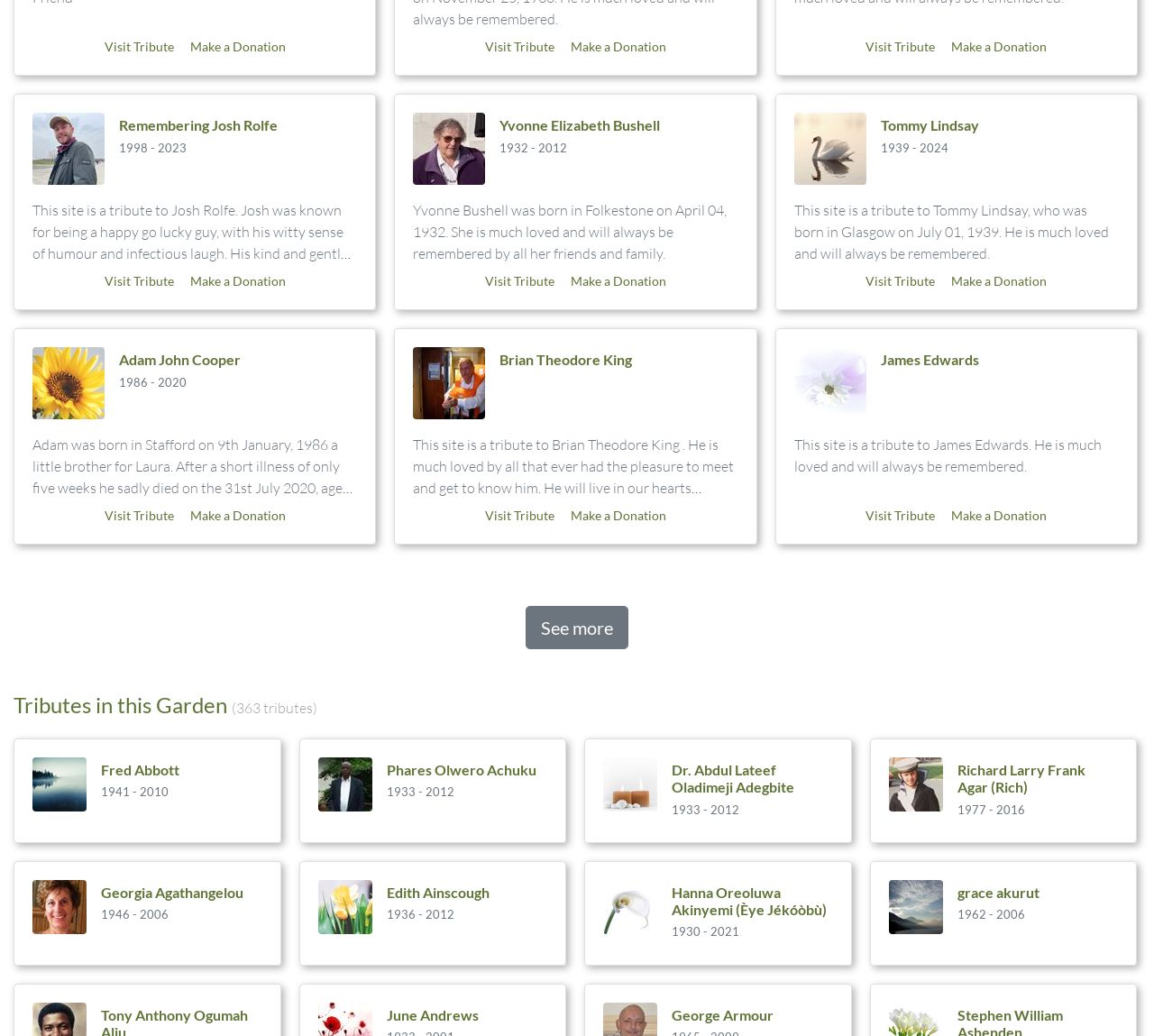How many links are there to visit a tribute?
Provide a short answer using one word or a brief phrase based on the image.

9